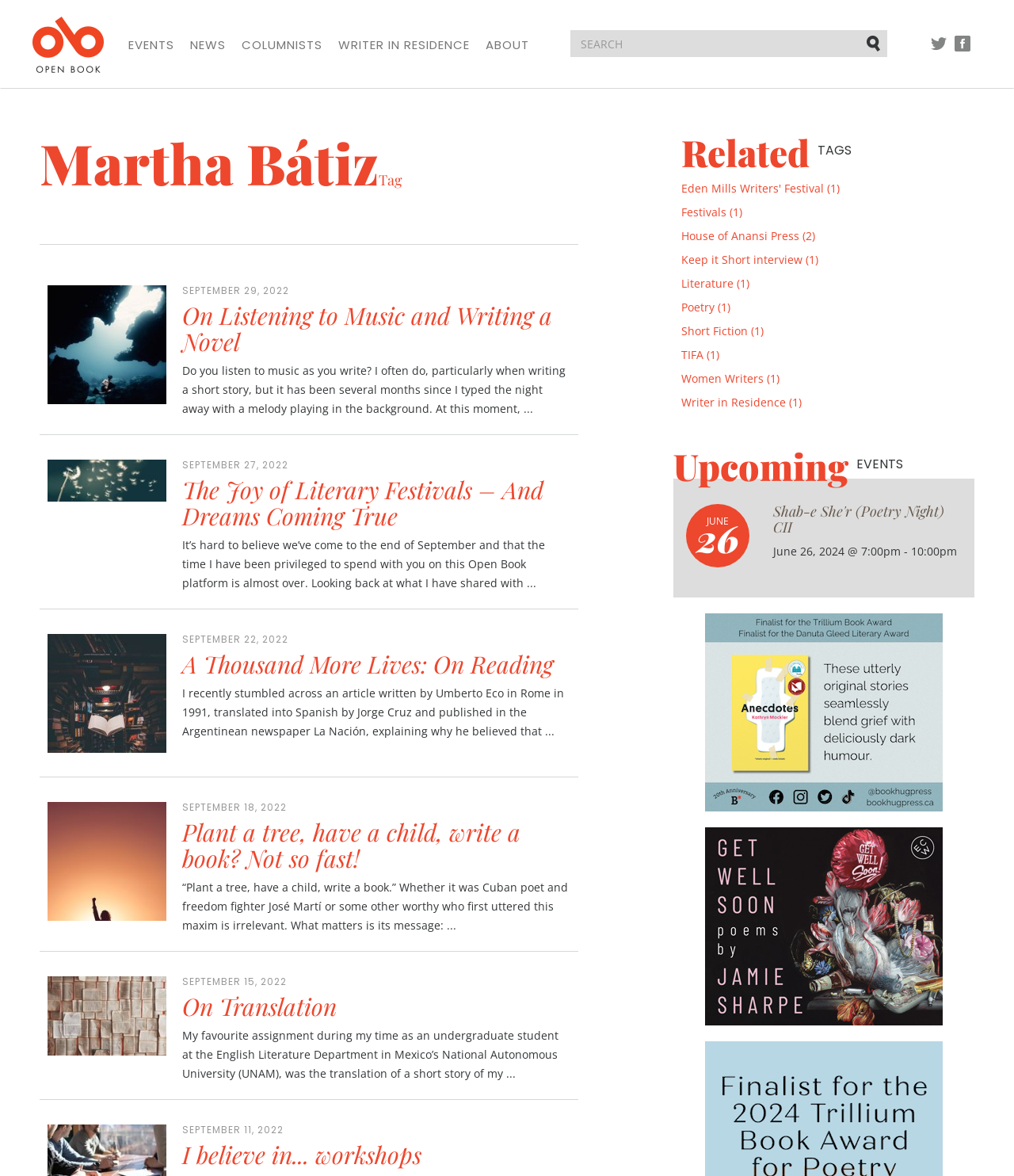Pinpoint the bounding box coordinates of the element to be clicked to execute the instruction: "Learn about Water Europe".

None